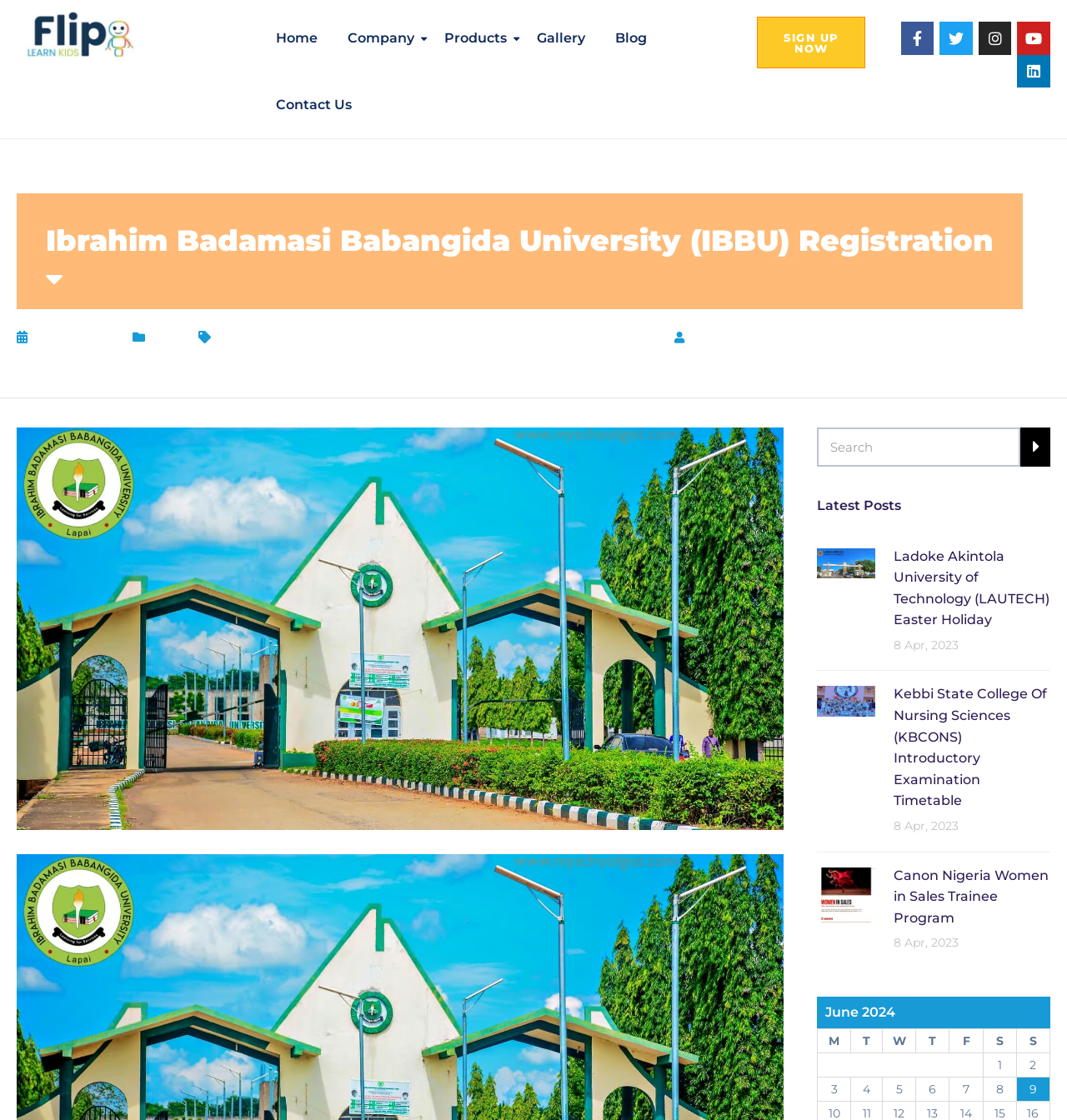Can you look at the image and give a comprehensive answer to the question:
Is the 'SIGN UP NOW' button above the search bar?

I compared the y1 and y2 coordinates of the 'SIGN UP NOW' button and the search bar. The 'SIGN UP NOW' button has a y1 coordinate of 0.015, while the search bar has a y1 coordinate of 0.381. Since 0.015 is less than 0.381, the 'SIGN UP NOW' button is below the search bar, not above it.